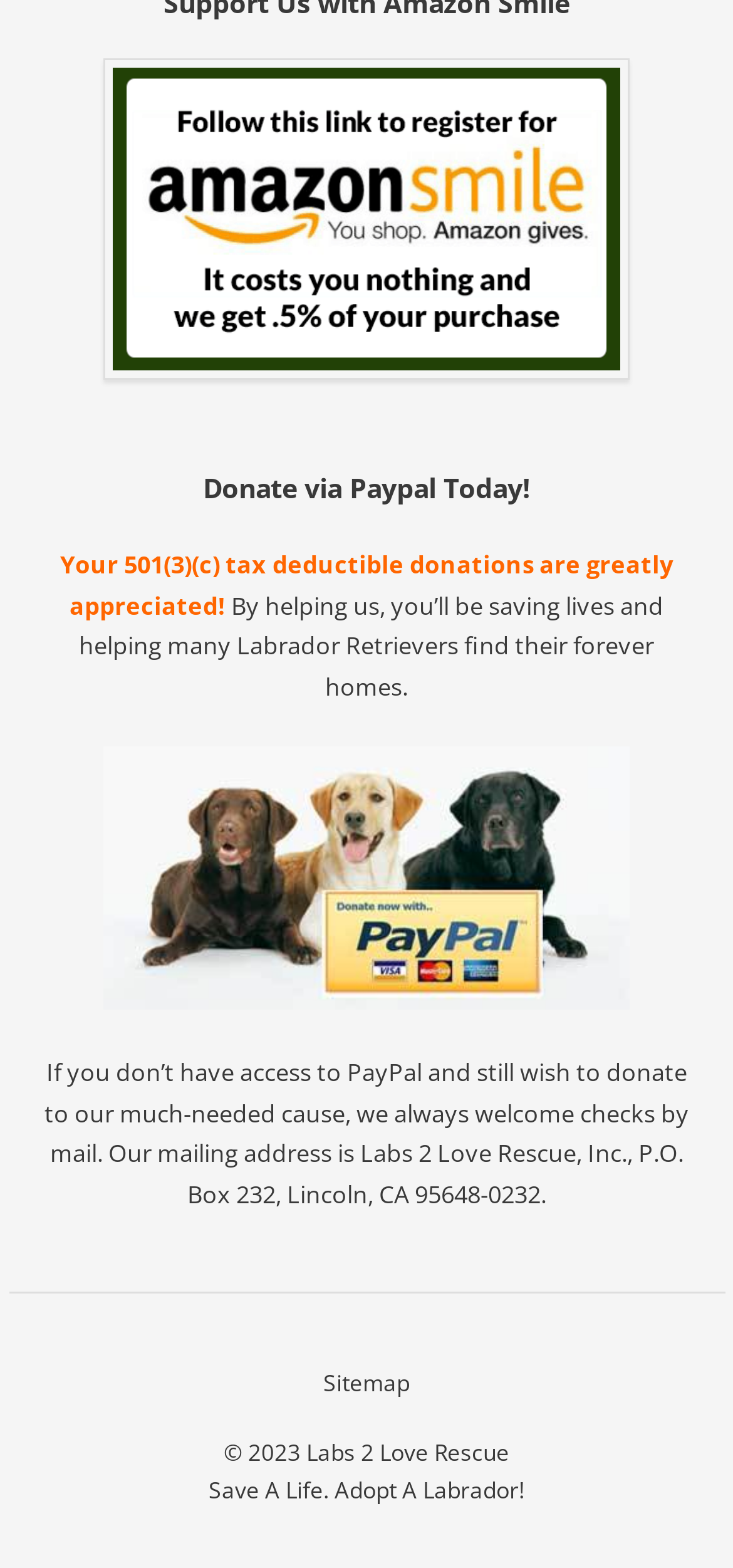What is the purpose of the donation?
Please provide a single word or phrase as your answer based on the screenshot.

Saving lives